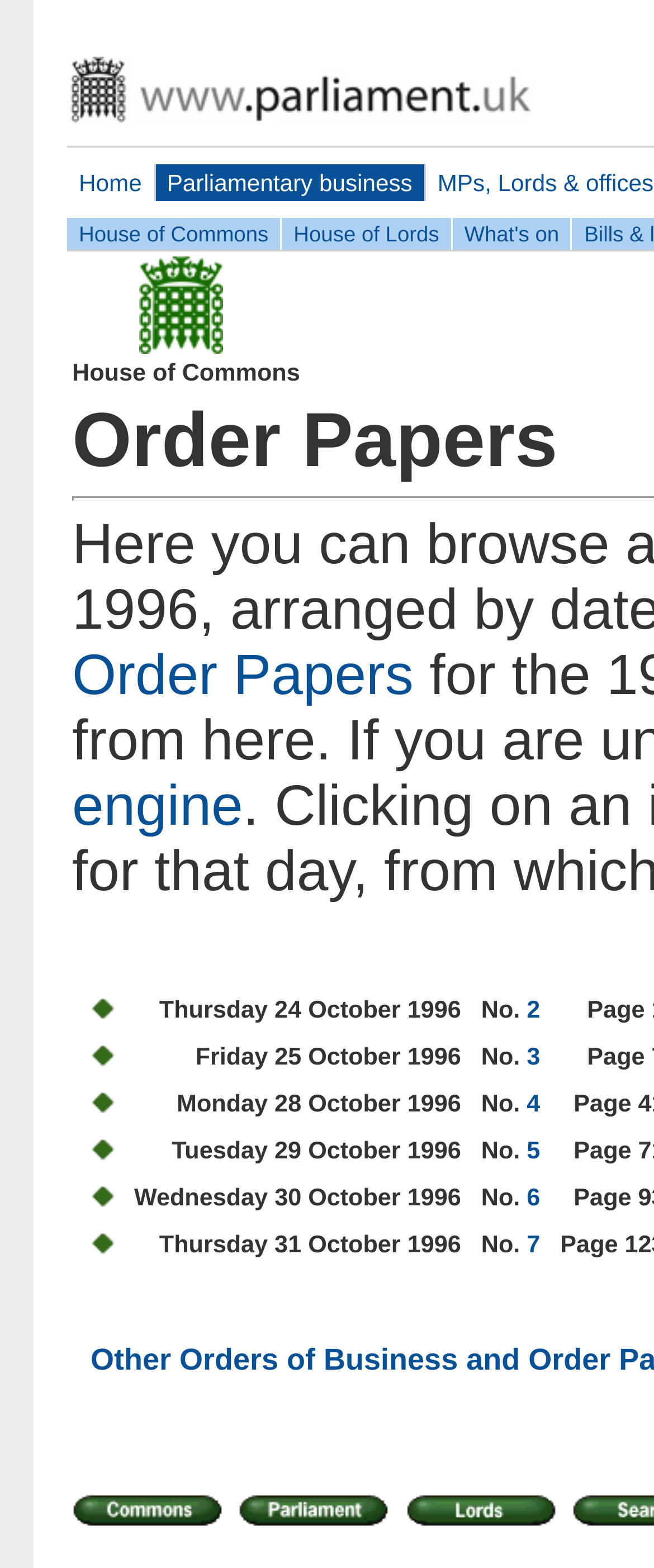Create a detailed summary of the webpage's content and design.

The webpage is titled "House of Commons - Order Papers" and appears to be a parliamentary webpage. At the top, there are five links: "Home", "Parliamentary business", "House of Commons", "House of Lords", and "What's on". 

Below these links, there is a table with multiple rows, each containing a date, a number, and an asterisk symbol. The dates range from Thursday, 24 October 1996 to Thursday, 31 October 1996. Each number is a link, and the asterisk symbol is an image. 

To the right of the table, there is a large image of the House of Commons portcullis. Below the table, there are three links: "House of Commons home page", "Parliament home page", and "House of Lords home page", each accompanied by an image.